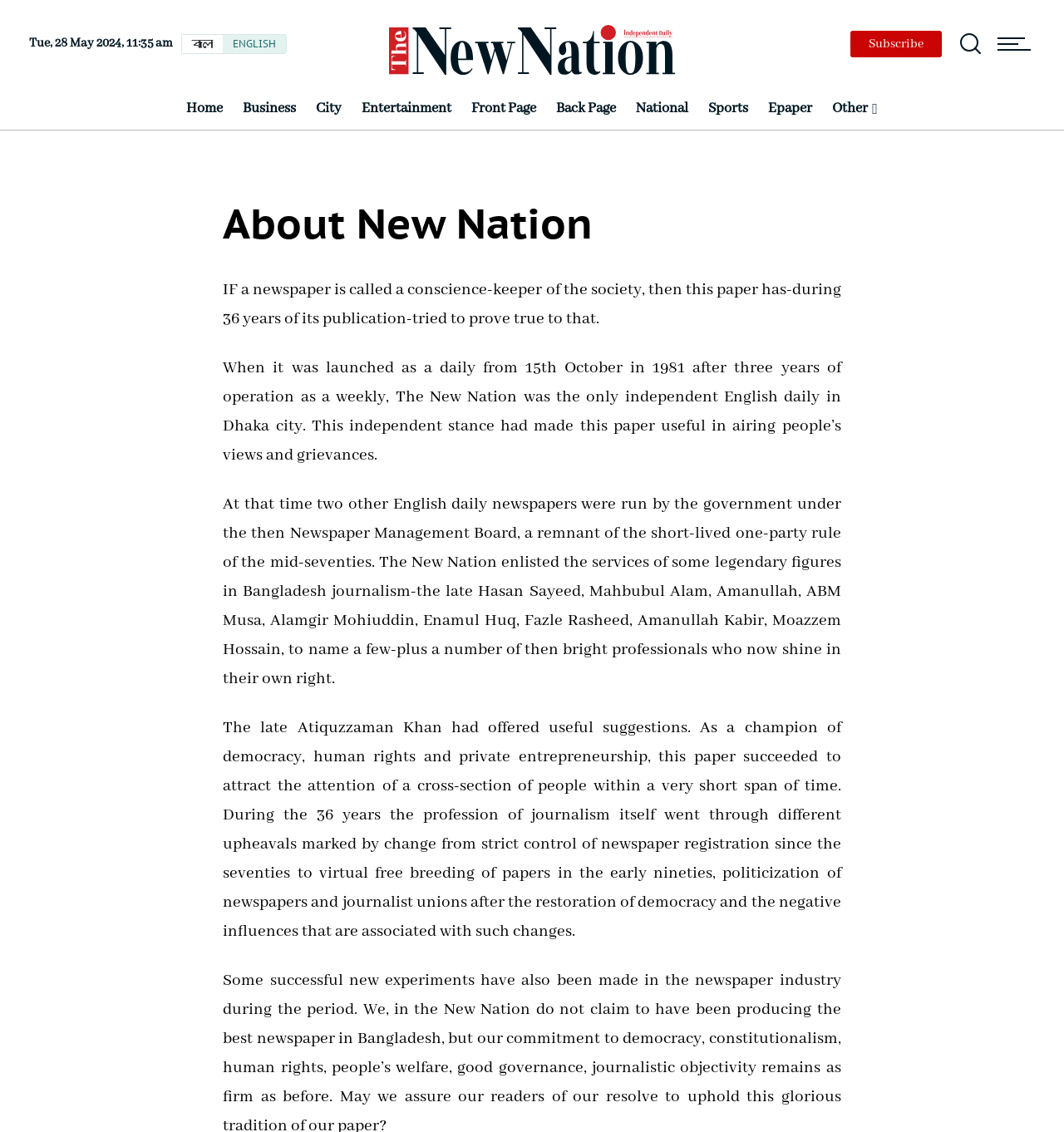Kindly determine the bounding box coordinates of the area that needs to be clicked to fulfill this instruction: "Switch to Bengali language".

[0.171, 0.03, 0.209, 0.047]